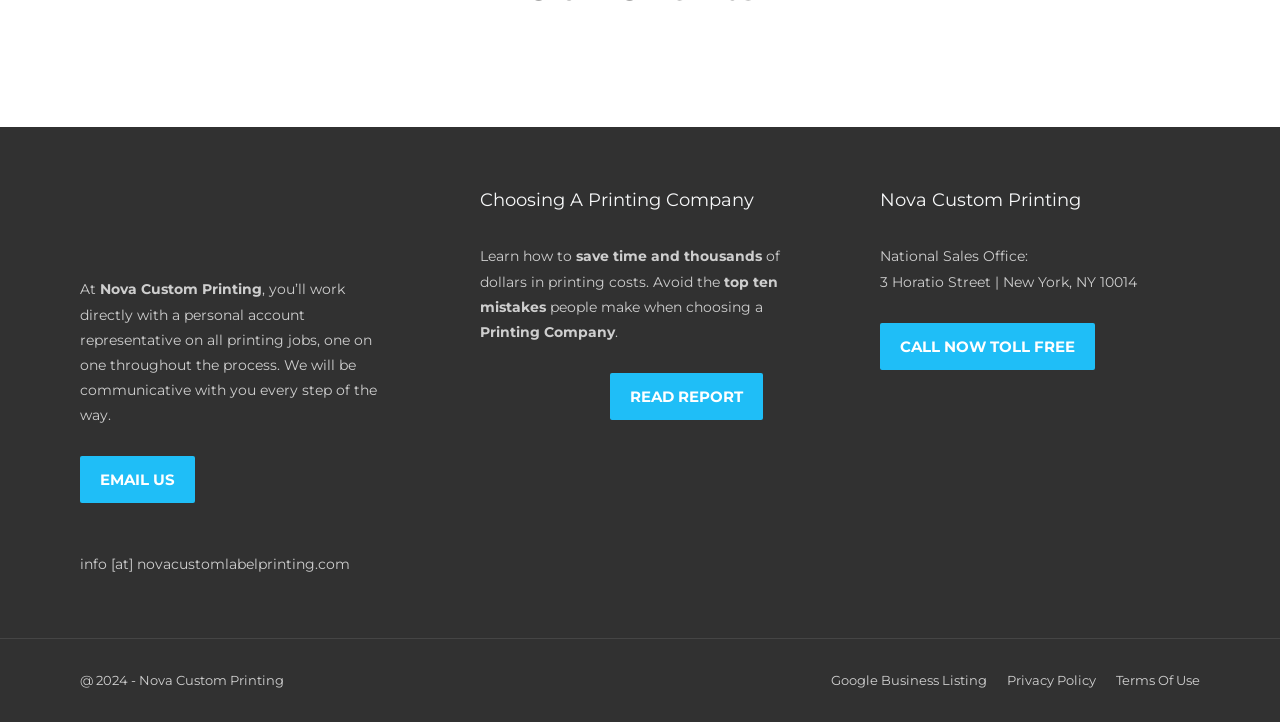How many links are on the webpage?
Using the image as a reference, give a one-word or short phrase answer.

14